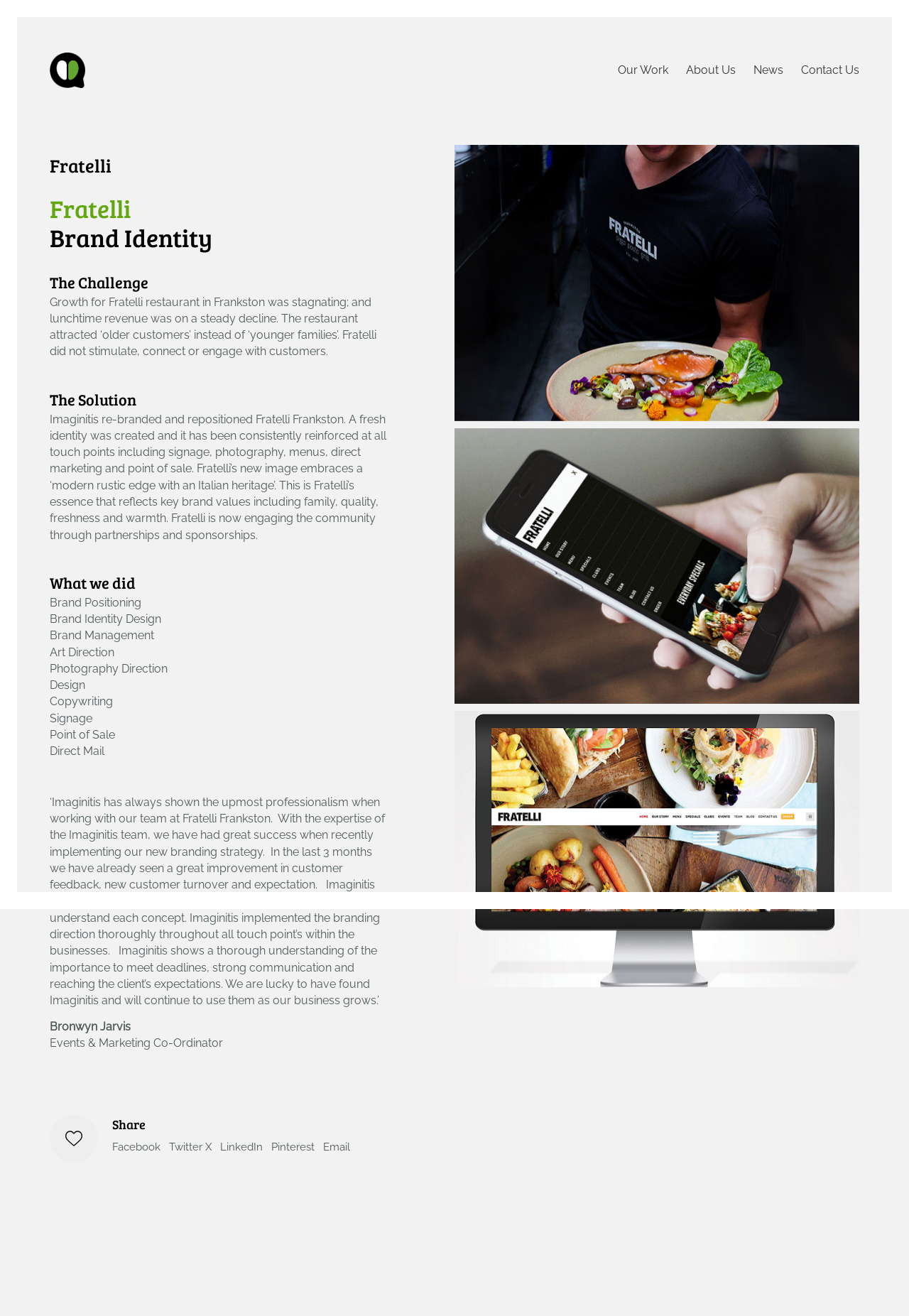Can you identify the bounding box coordinates of the clickable region needed to carry out this instruction: 'Click on the 'Our Work' link'? The coordinates should be four float numbers within the range of 0 to 1, stated as [left, top, right, bottom].

[0.68, 0.047, 0.735, 0.06]